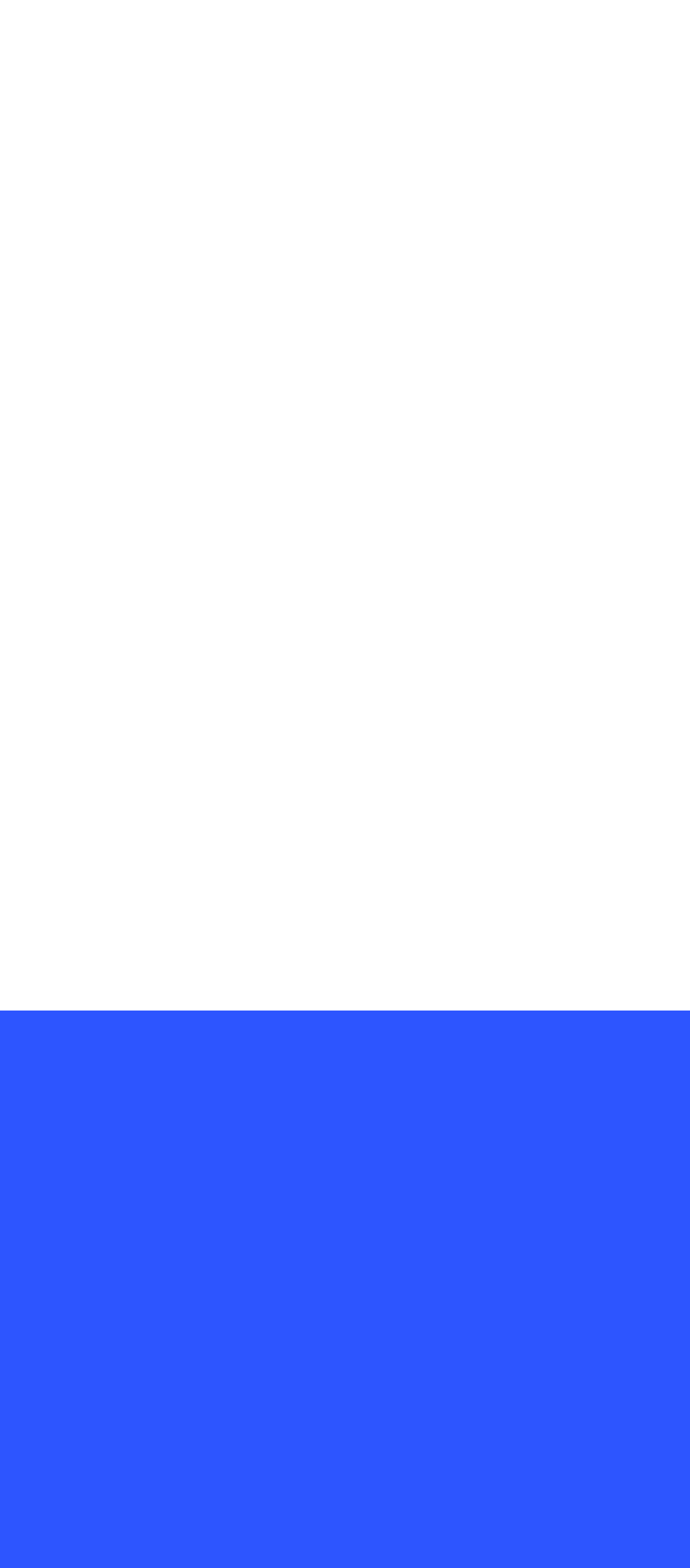How many social media links are there?
Please answer using one word or phrase, based on the screenshot.

4